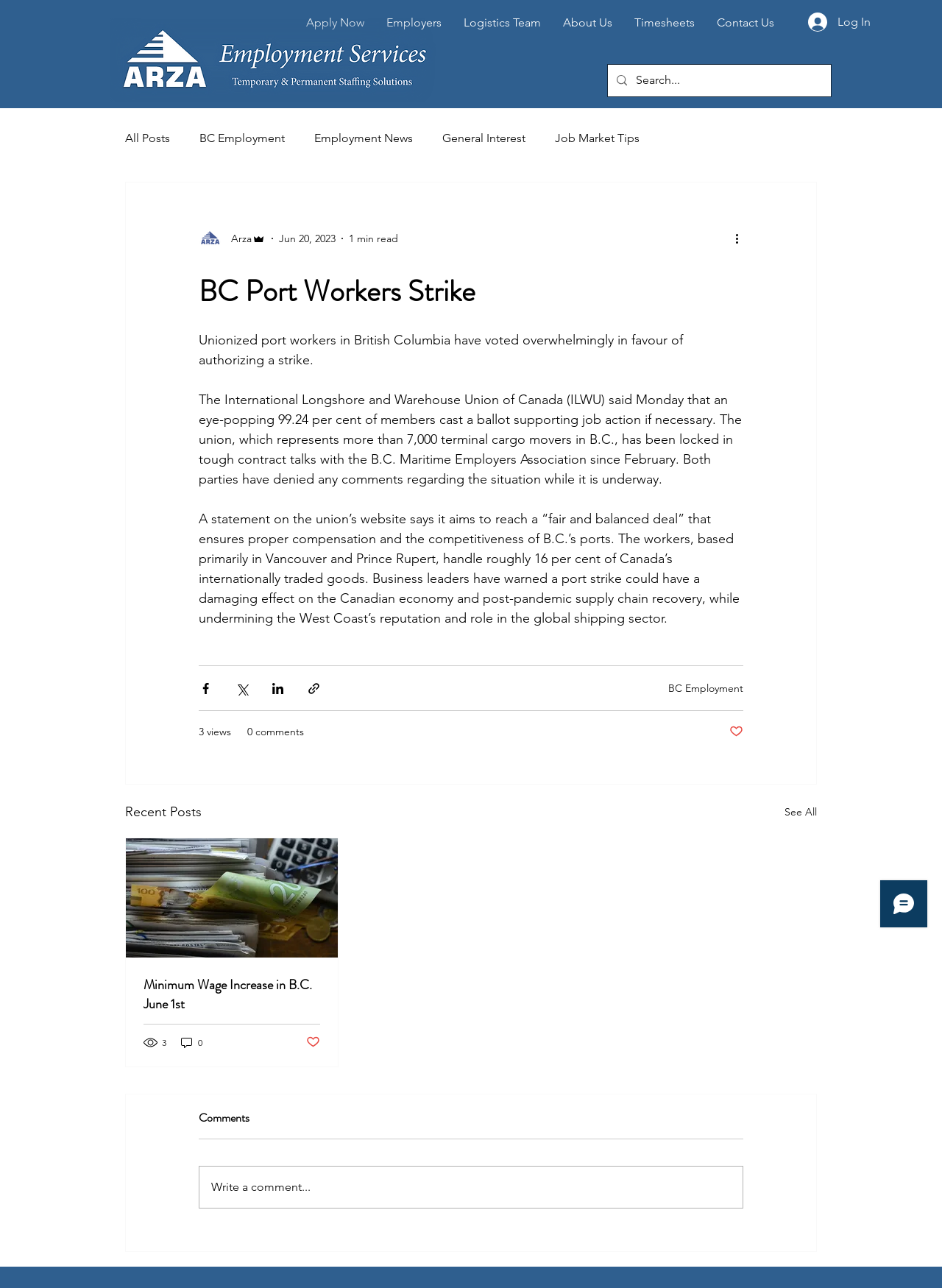Given the element description All Posts, identify the bounding box coordinates for the UI element on the webpage screenshot. The format should be (top-left x, top-left y, bottom-right x, bottom-right y), with values between 0 and 1.

[0.133, 0.101, 0.18, 0.112]